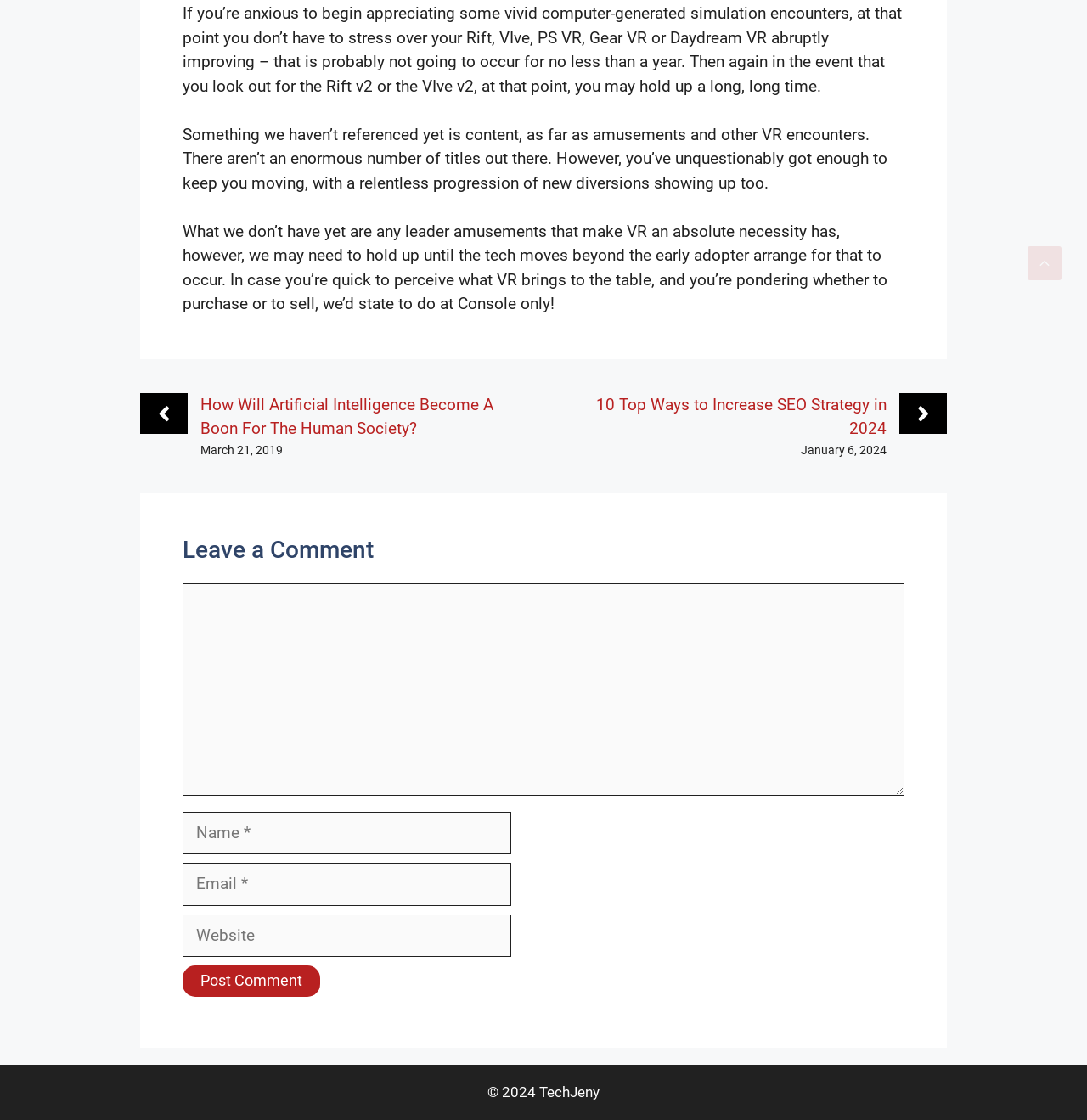From the element description parent_node: Comment name="comment", predict the bounding box coordinates of the UI element. The coordinates must be specified in the format (top-left x, top-left y, bottom-right x, bottom-right y) and should be within the 0 to 1 range.

[0.168, 0.521, 0.832, 0.711]